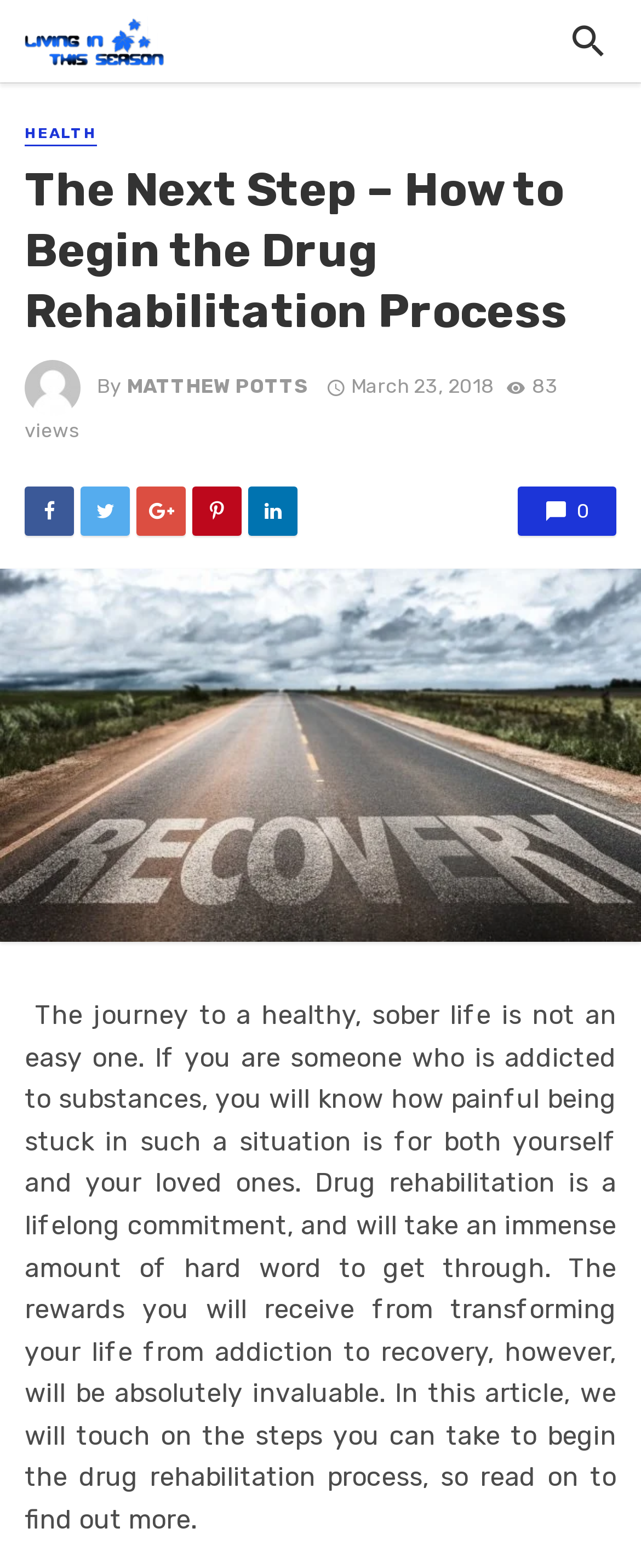Describe the webpage meticulously, covering all significant aspects.

The webpage appears to be an article about drug rehabilitation, with a focus on the journey to a healthy, sober life. At the top left corner, there is a logo link, accompanied by an image of the same logo. On the top right corner, there is a button with an icon.

Below the logo, there is a header section that spans the entire width of the page. Within this section, there are several elements, including a link to "HEALTH", a heading that reads "The Next Step – How to Begin the Drug Rehabilitation Process", an image of Matthew Potts, and a byline that indicates the article was written by Matthew Potts. The byline is accompanied by the date and time the article was published, as well as the number of views.

Below the header section, there are several social media links, including Facebook, Twitter, LinkedIn, and others. These links are aligned horizontally and take up about a quarter of the page width.

The main content of the article begins below the social media links. The text describes the challenges of overcoming addiction and the importance of drug rehabilitation. It also mentions that the article will provide guidance on how to begin the drug rehabilitation process.

There is a small icon with a zero at the bottom right corner of the page, which may indicate the number of comments or likes.